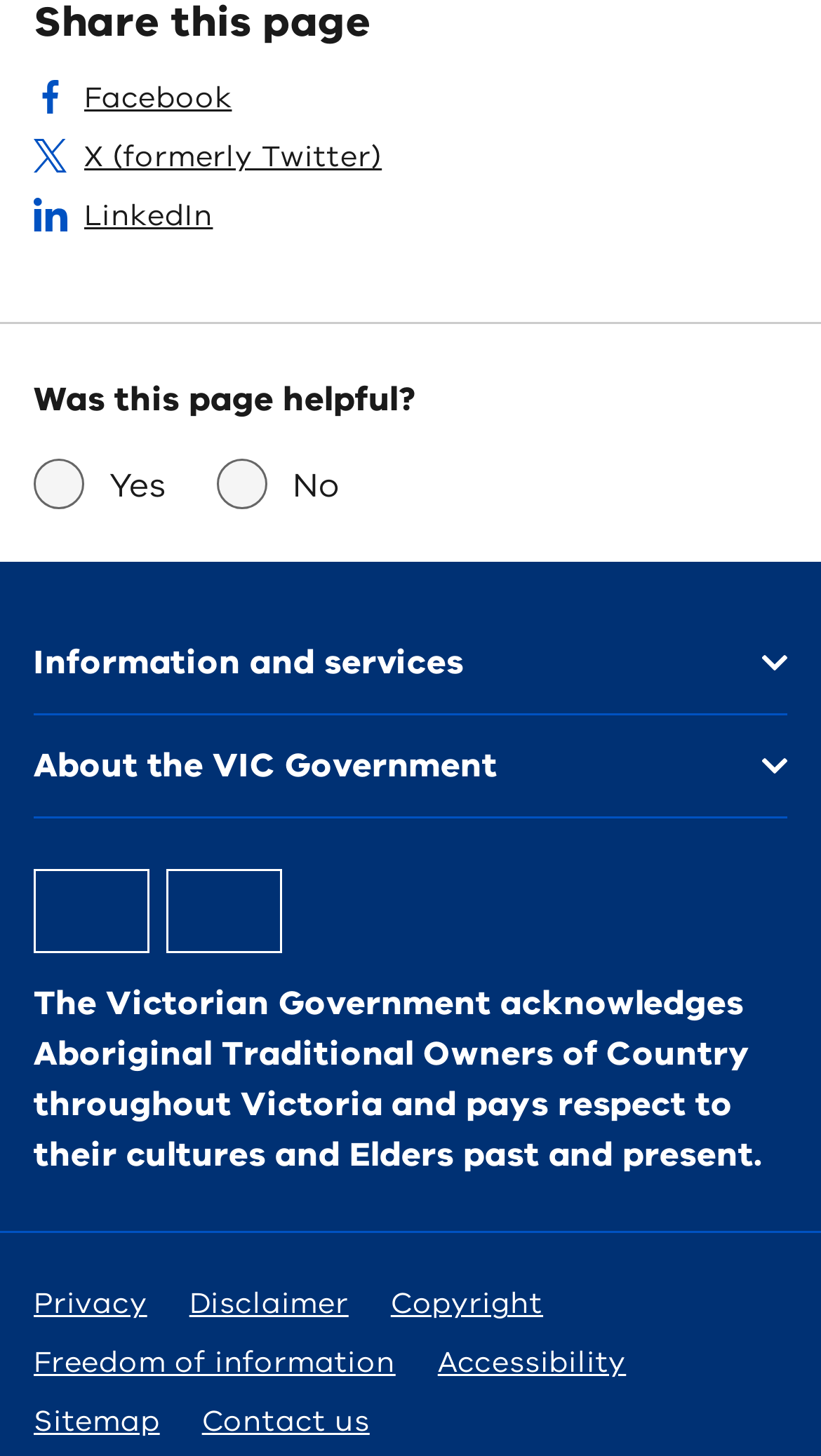Locate the bounding box coordinates of the region to be clicked to comply with the following instruction: "Share this page on Facebook". The coordinates must be four float numbers between 0 and 1, in the form [left, top, right, bottom].

[0.041, 0.054, 0.282, 0.083]